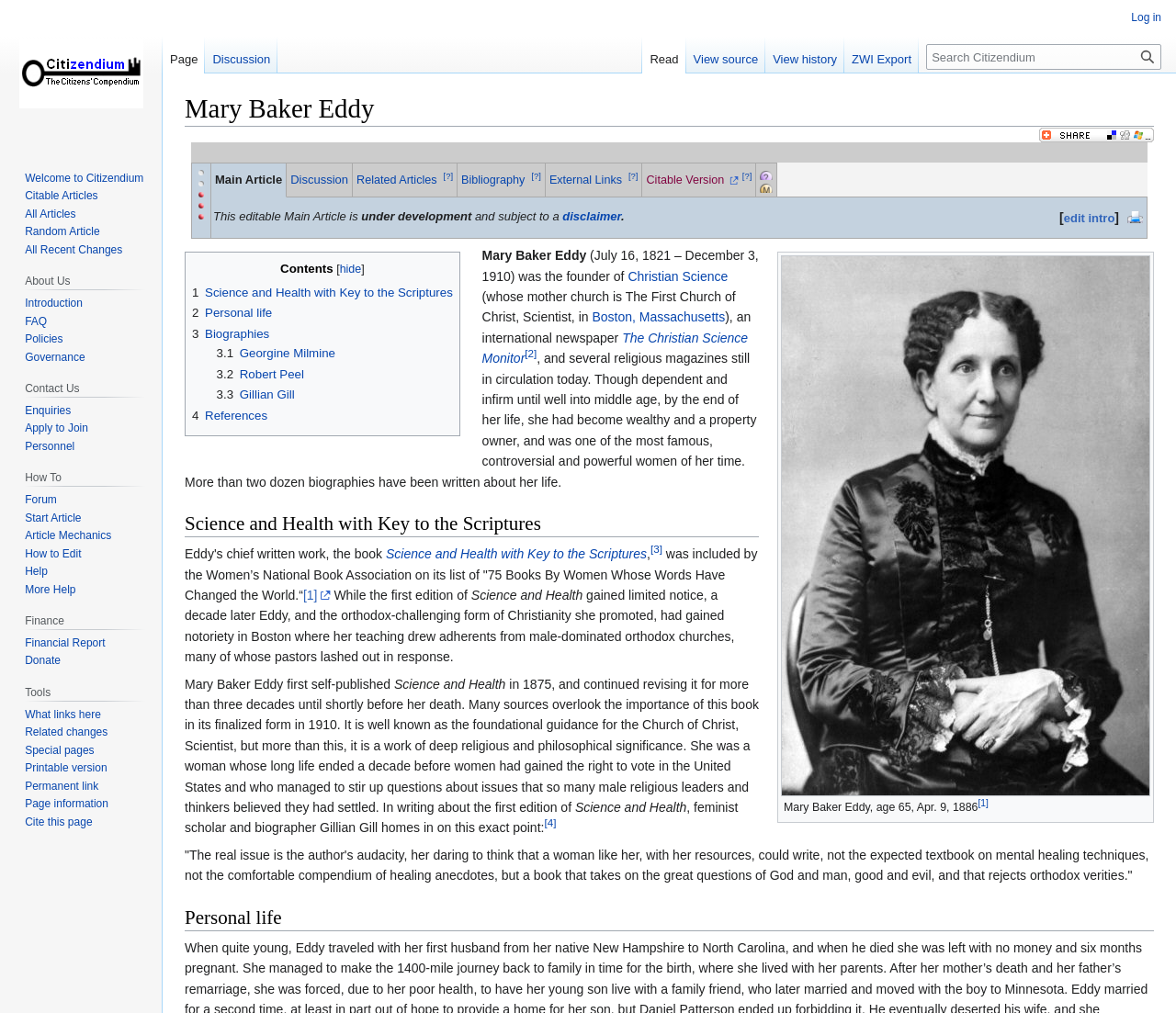Please identify the bounding box coordinates of where to click in order to follow the instruction: "Read about Mary Baker Eddy's life".

[0.41, 0.245, 0.645, 0.28]